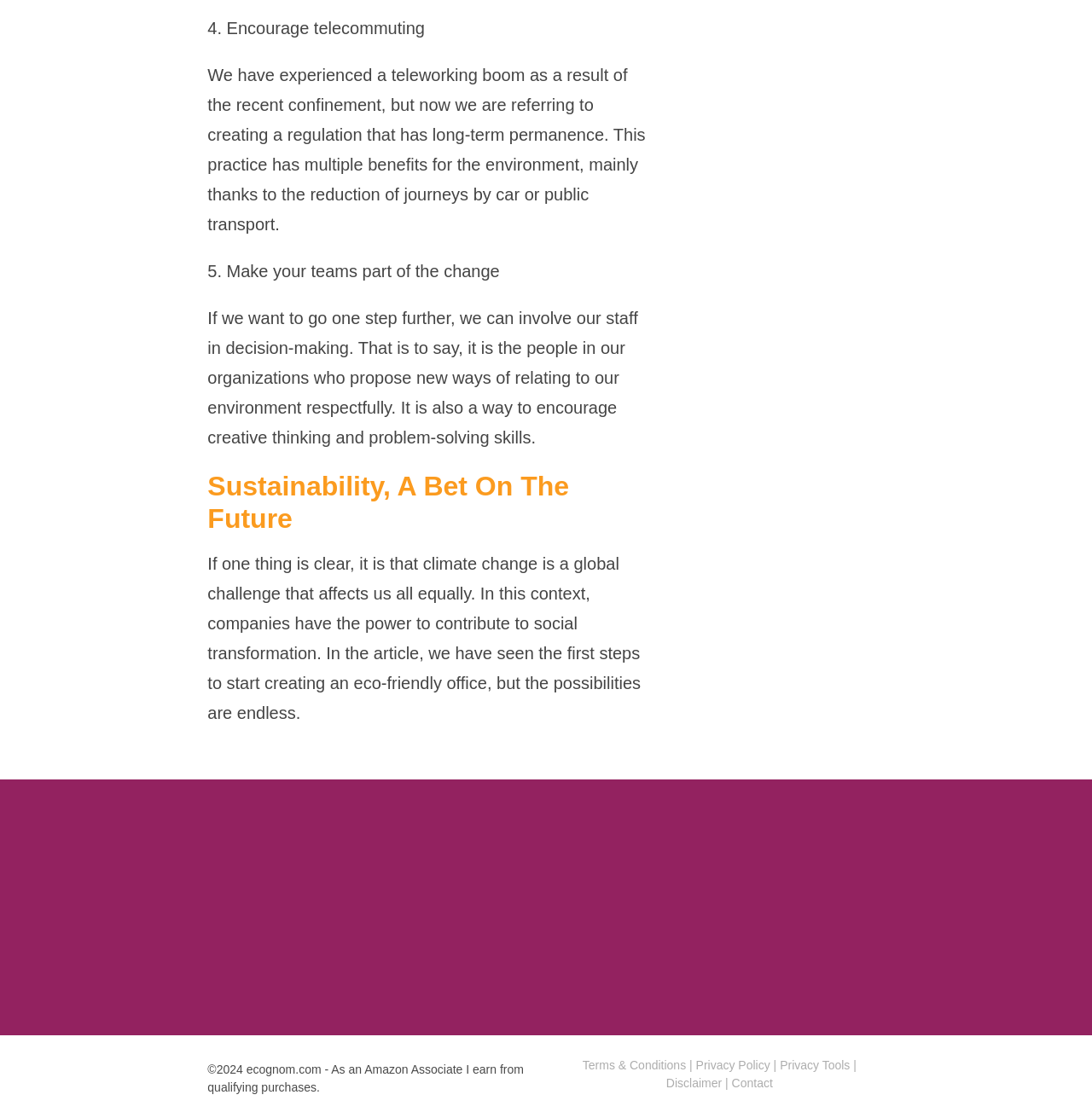What is the purpose of involving staff in decision-making?
Based on the visual, give a brief answer using one word or a short phrase.

To encourage creative thinking